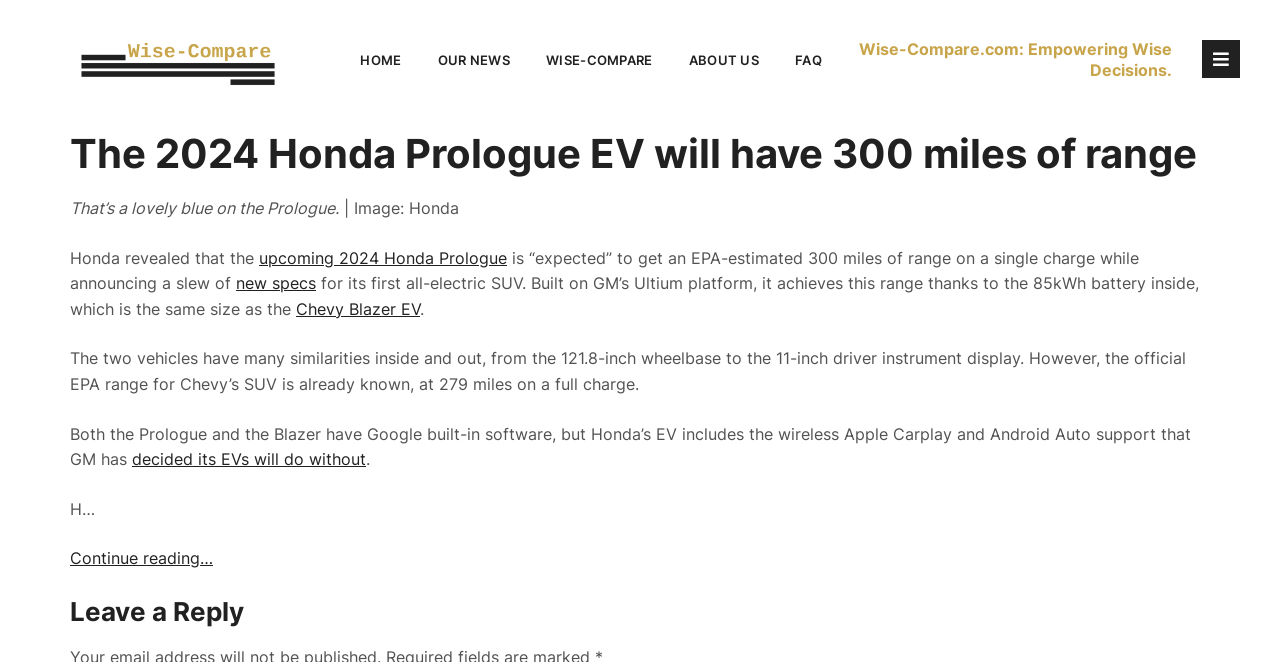Locate the bounding box coordinates of the clickable element to fulfill the following instruction: "Click on HOME". Provide the coordinates as four float numbers between 0 and 1 in the format [left, top, right, bottom].

[0.274, 0.059, 0.322, 0.122]